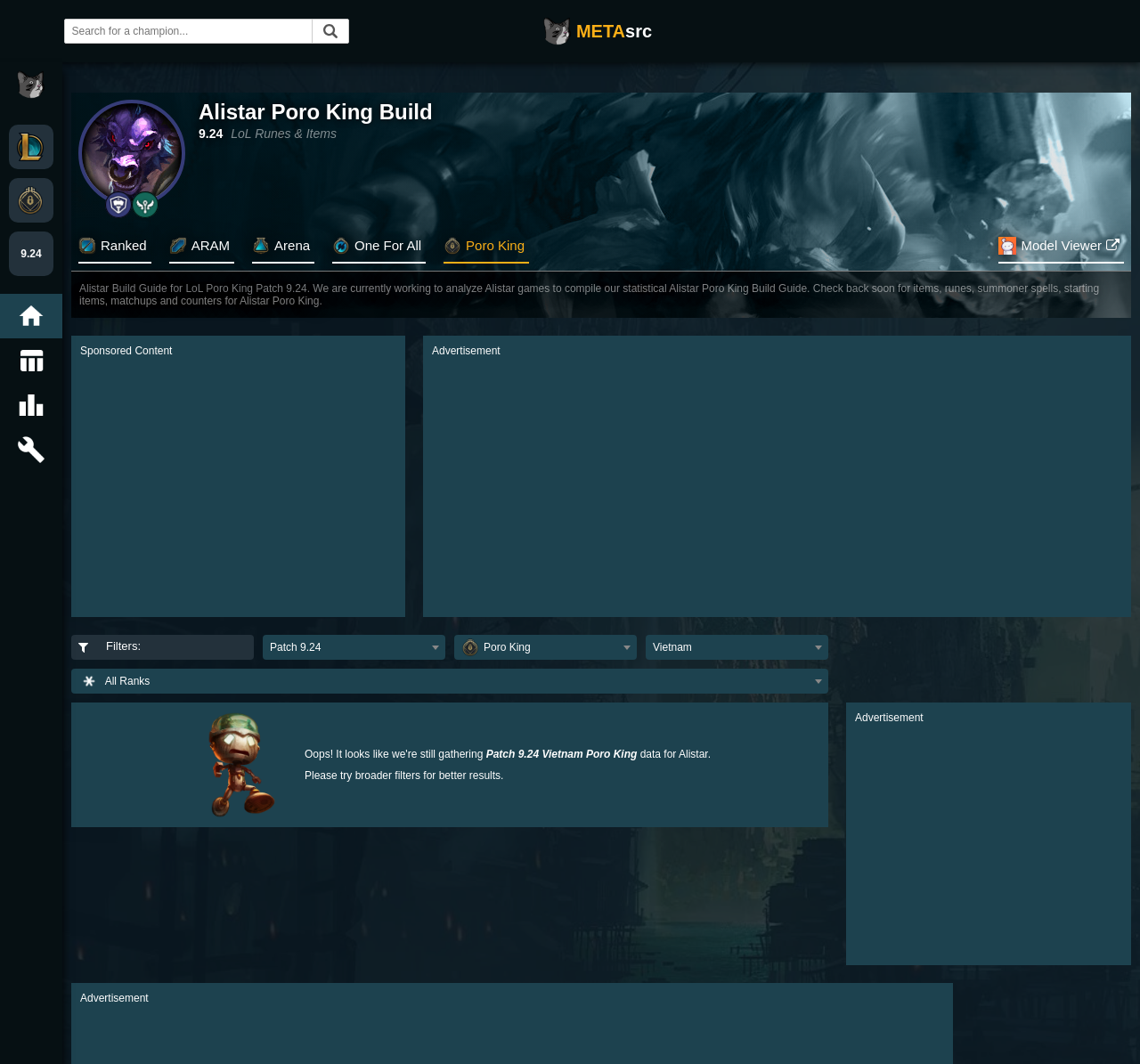Could you find the bounding box coordinates of the clickable area to complete this instruction: "Download the app"?

None